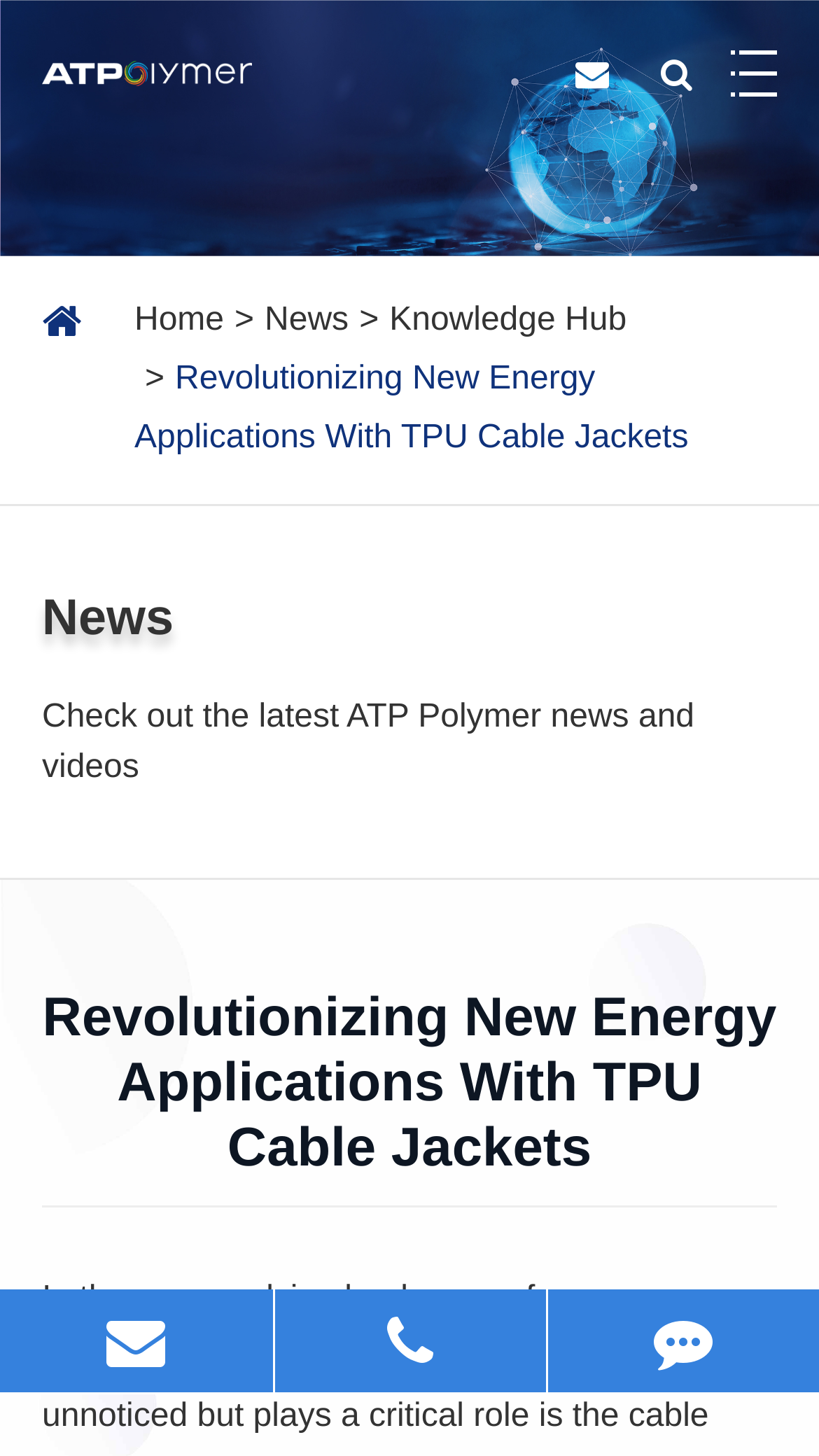Determine the main heading of the webpage and generate its text.

Revolutionizing New Energy Applications With TPU Cable Jackets